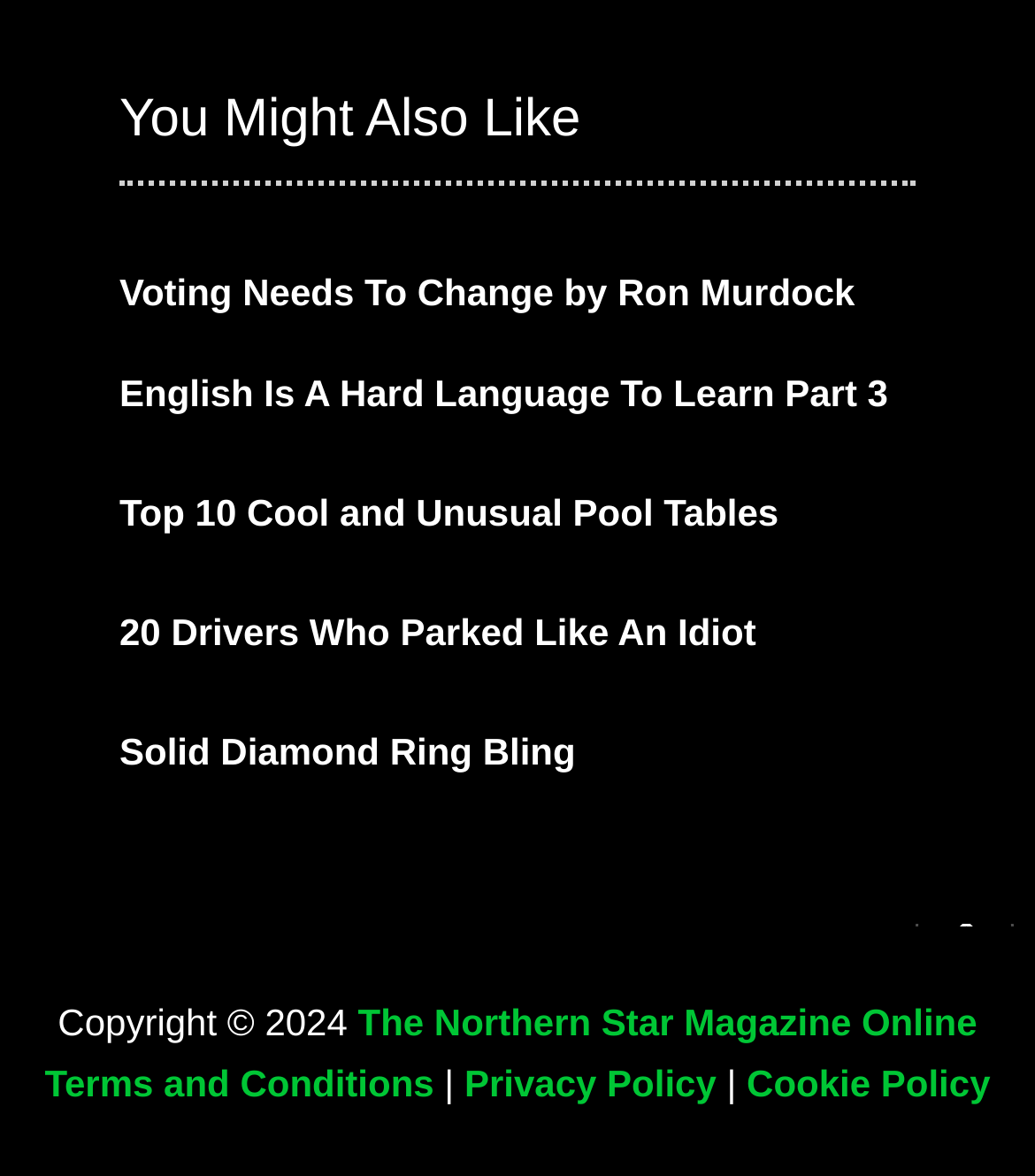How many policy links are there at the bottom of the webpage?
Using the visual information from the image, give a one-word or short-phrase answer.

3